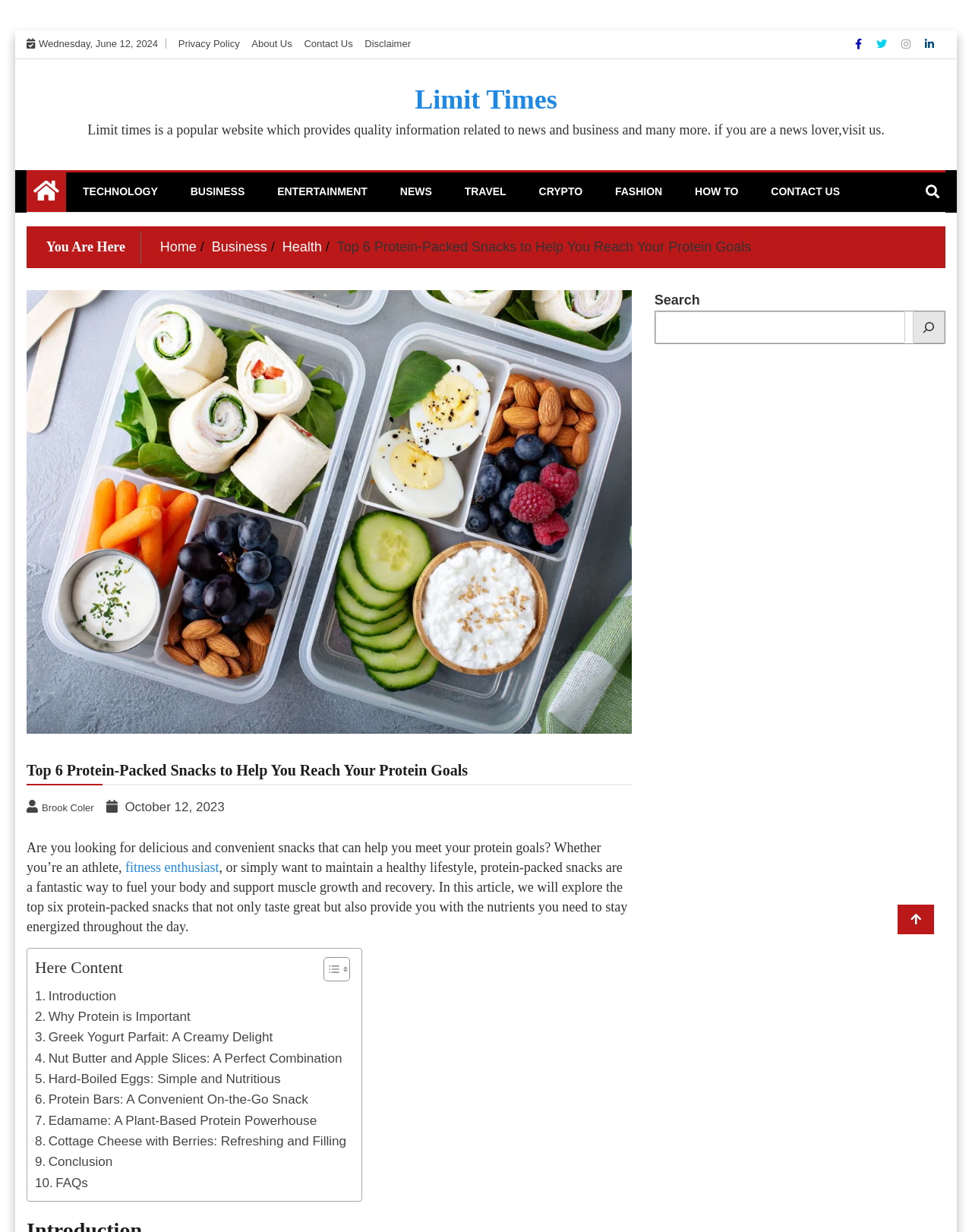Based on the element description: "aria-label="Home Page href="", identify the bounding box coordinates for this UI element. The coordinates must be four float numbers between 0 and 1, listed as [left, top, right, bottom].

[0.034, 0.152, 0.061, 0.164]